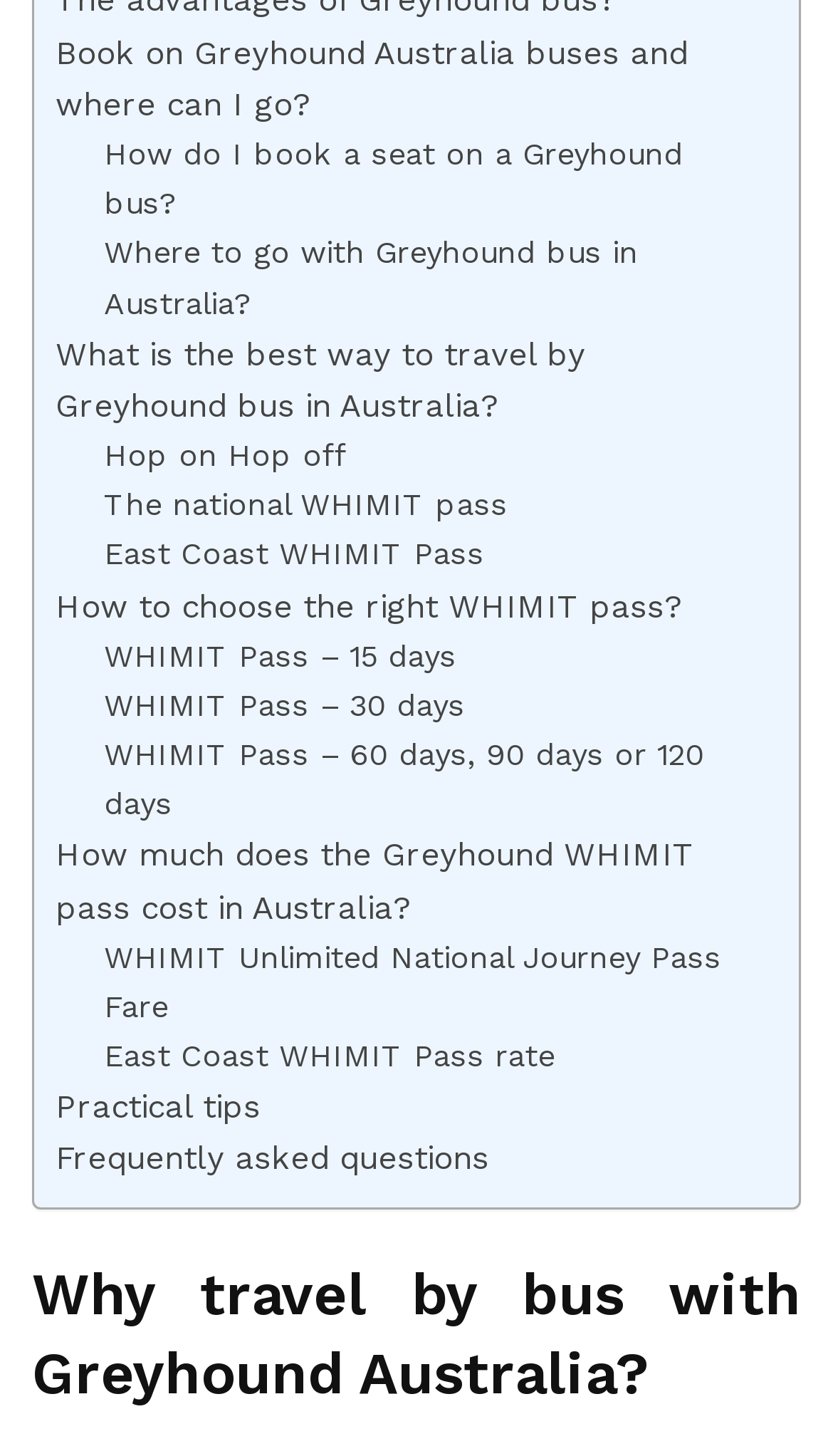What is the topic of the heading at the bottom of the page?
Look at the image and answer with only one word or phrase.

Why travel by bus